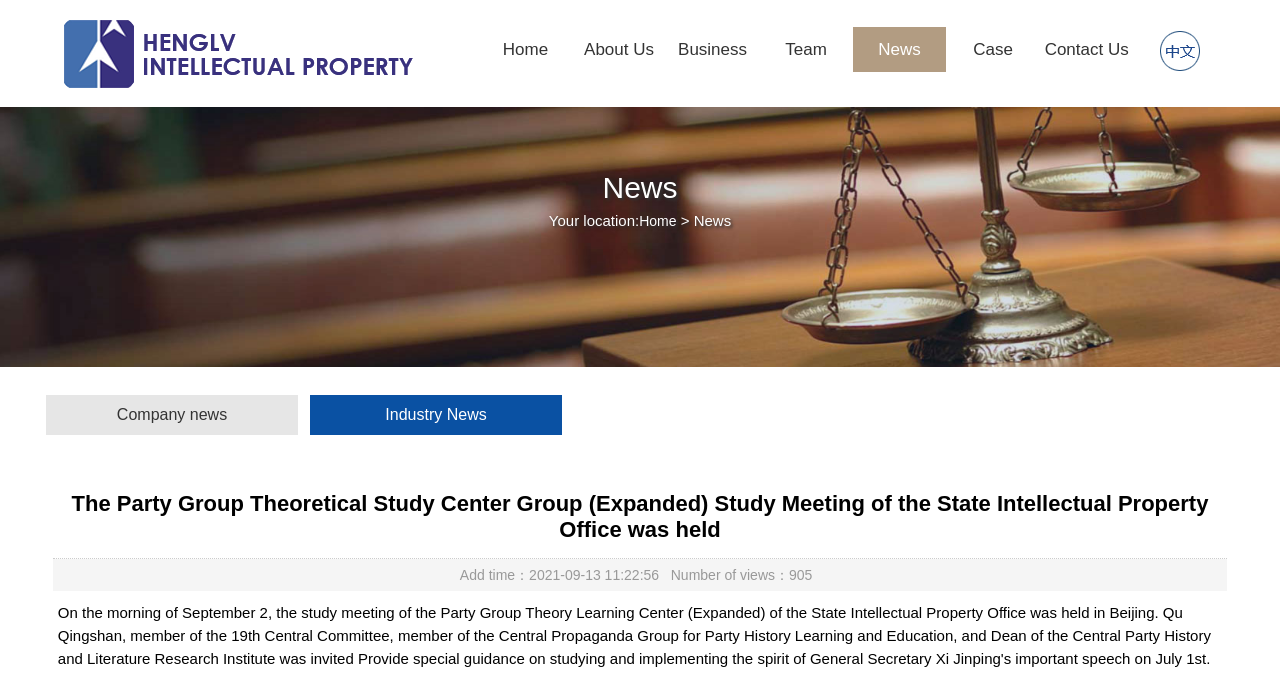Answer the question with a brief word or phrase:
What type of news is being displayed?

Company news and Industry News